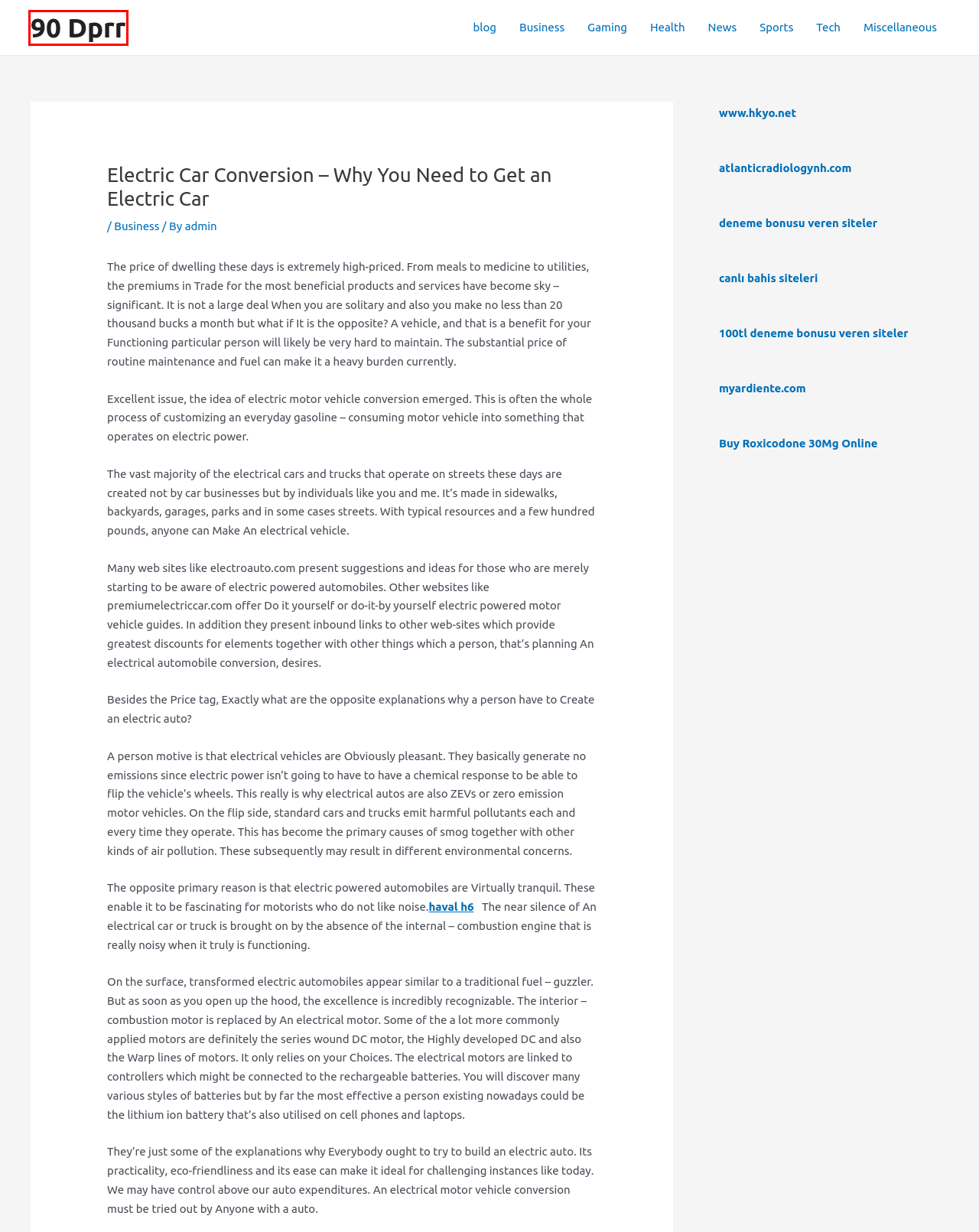You have a screenshot of a webpage with a red rectangle bounding box around an element. Identify the best matching webpage description for the new page that appears after clicking the element in the bounding box. The descriptions are:
A. 90 Dprr
B. Buy Cheap Roxicodone 30mg Online Generic at BBHOnlineStore
C. blog – 90 Dprr
D. Sports – 90 Dprr
E. Tech – 90 Dprr
F. Health – 90 Dprr
G. News – 90 Dprr
H. Miscellaneous – 90 Dprr

A